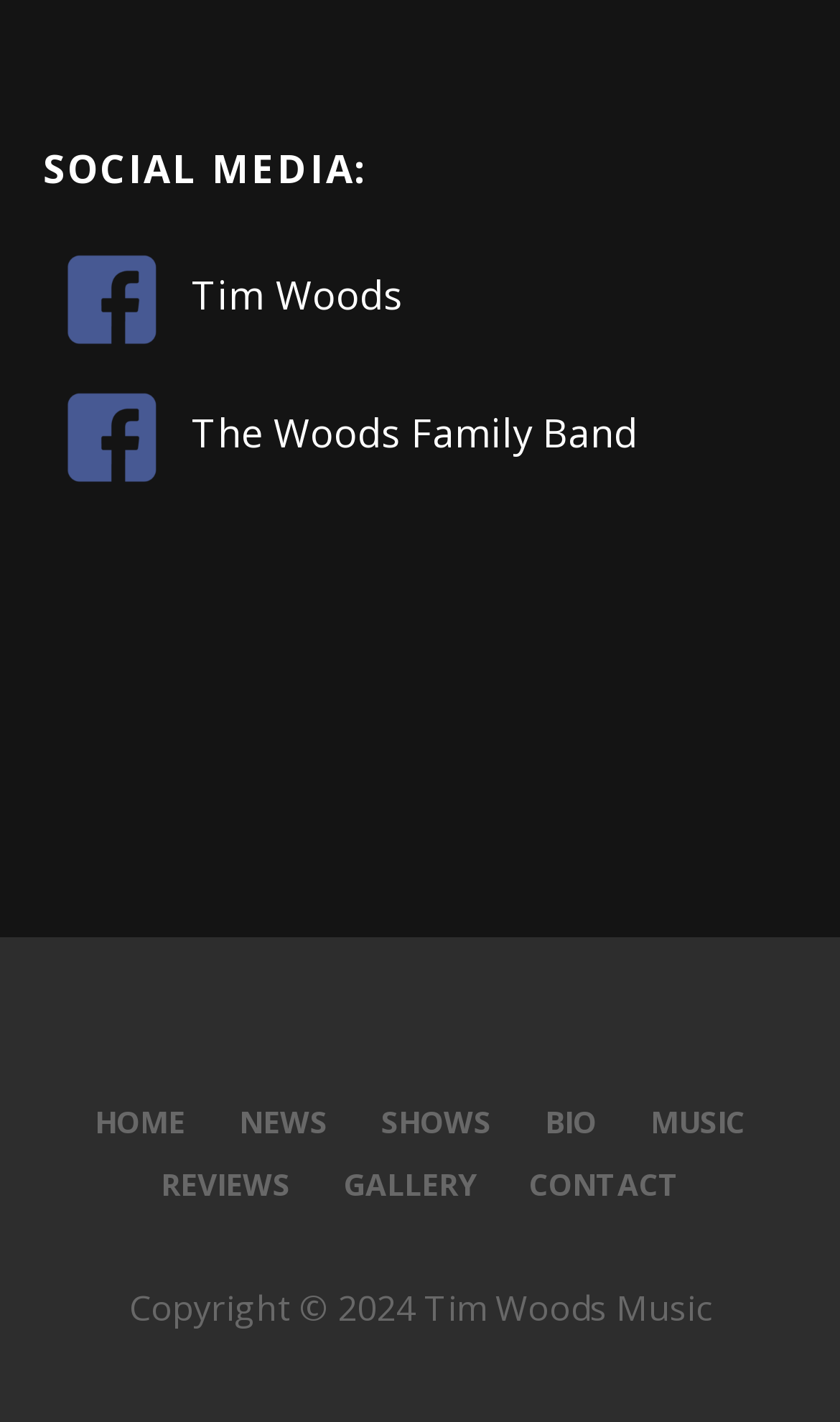How many social media links are there?
Respond with a short answer, either a single word or a phrase, based on the image.

3